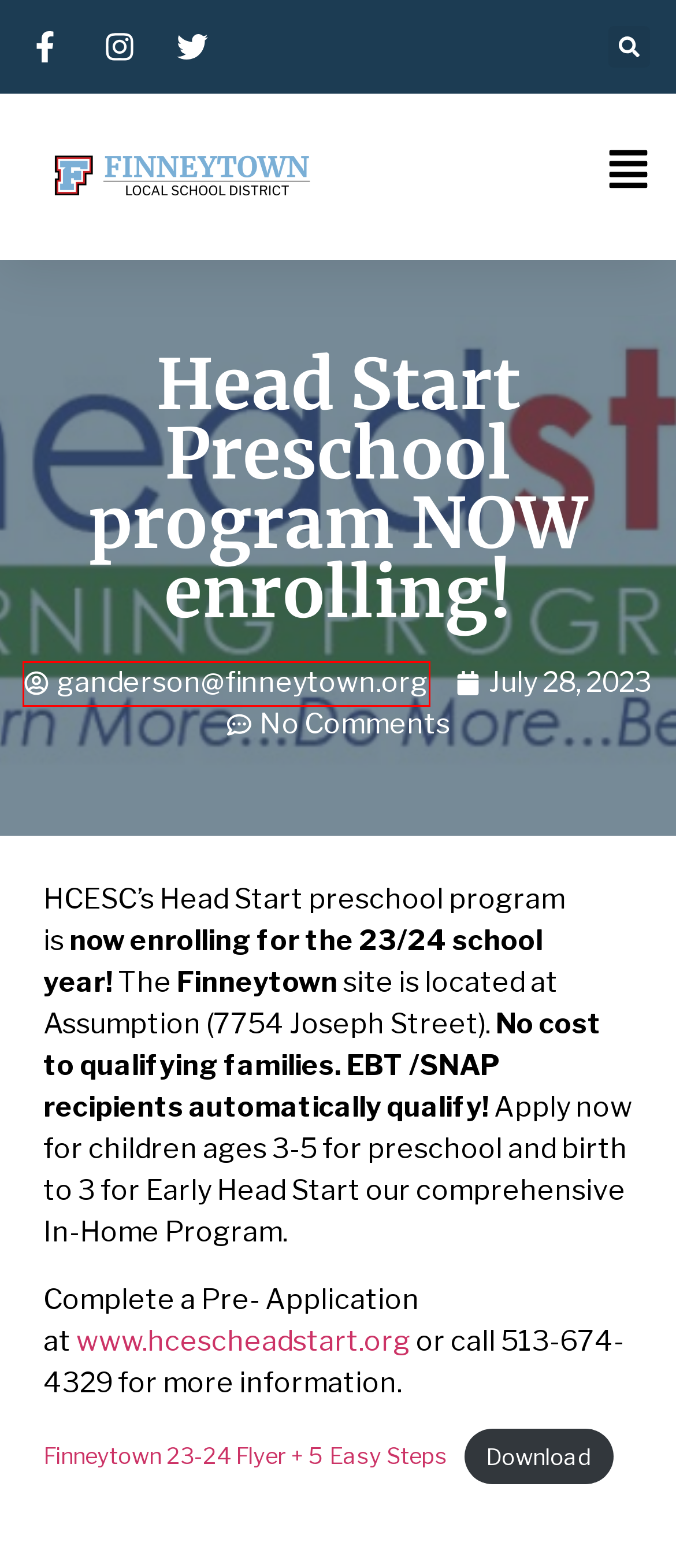You are provided with a screenshot of a webpage that has a red bounding box highlighting a UI element. Choose the most accurate webpage description that matches the new webpage after clicking the highlighted element. Here are your choices:
A. Board Policies – Finneytown Local School District
B. Finneytown Local School District – Think, Grow, Live
C. Board Agendas – Finneytown Local School District
D. Sign In - ProgressBook
E. ganderson@finneytown.org – Finneytown Local School District
F. Home - HCESC Early Learning Program
G. July 28, 2023 – Finneytown Local School District
H. Transportation – Finneytown Local School District

E